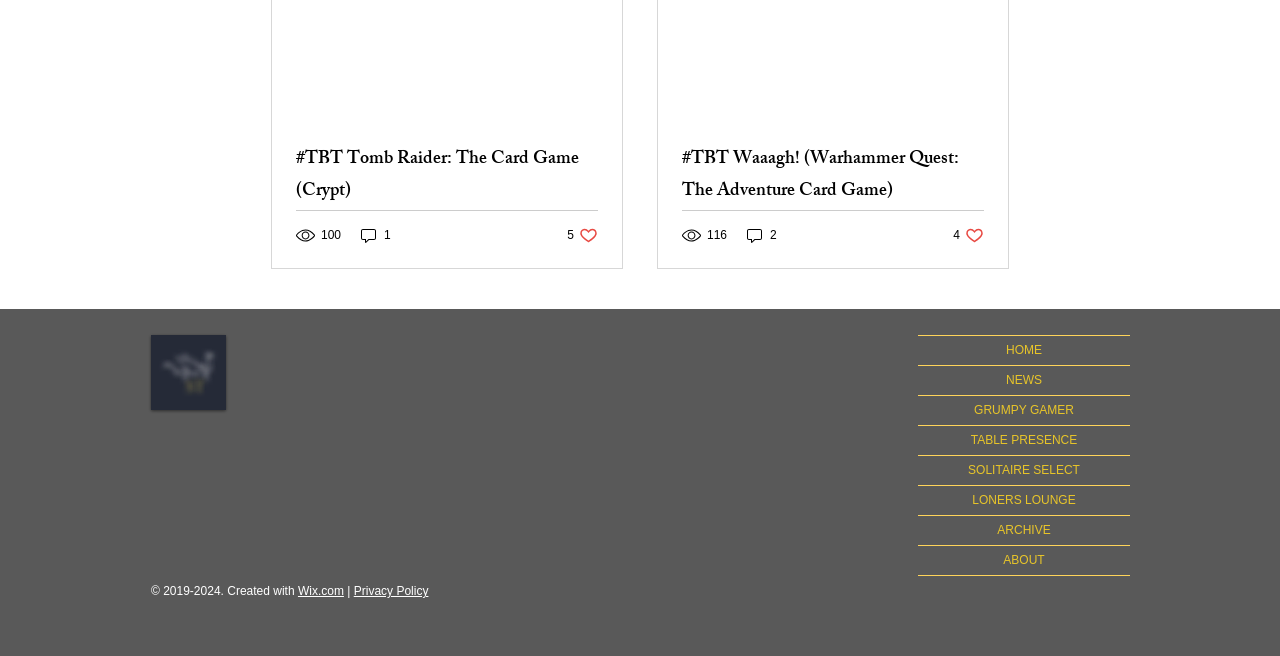What is the name of the social media platform in the Social Bar?
Relying on the image, give a concise answer in one word or a brief phrase.

Facebook